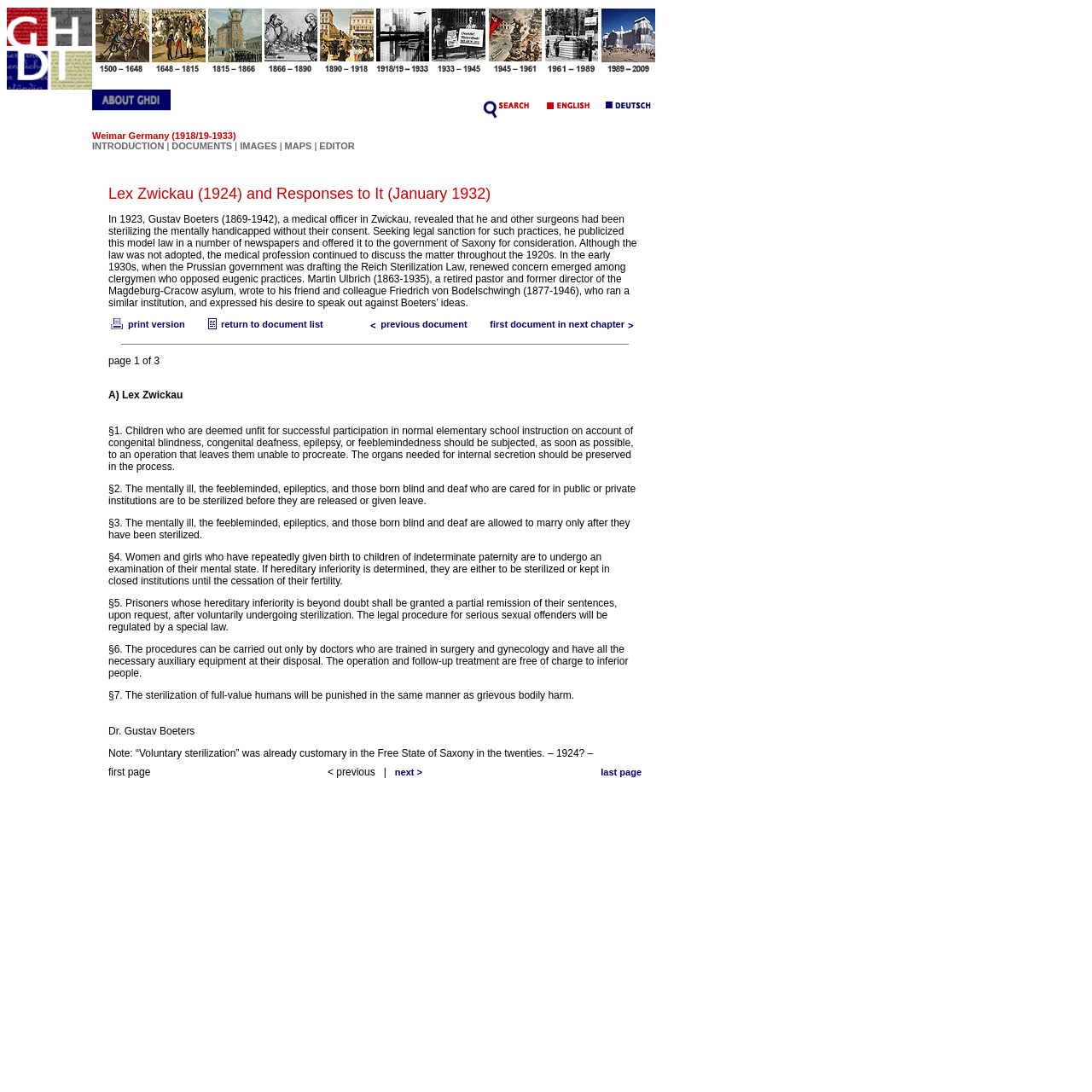Can you determine the bounding box coordinates of the area that needs to be clicked to fulfill the following instruction: "read Lex Zwickau"?

[0.084, 0.145, 0.602, 0.727]